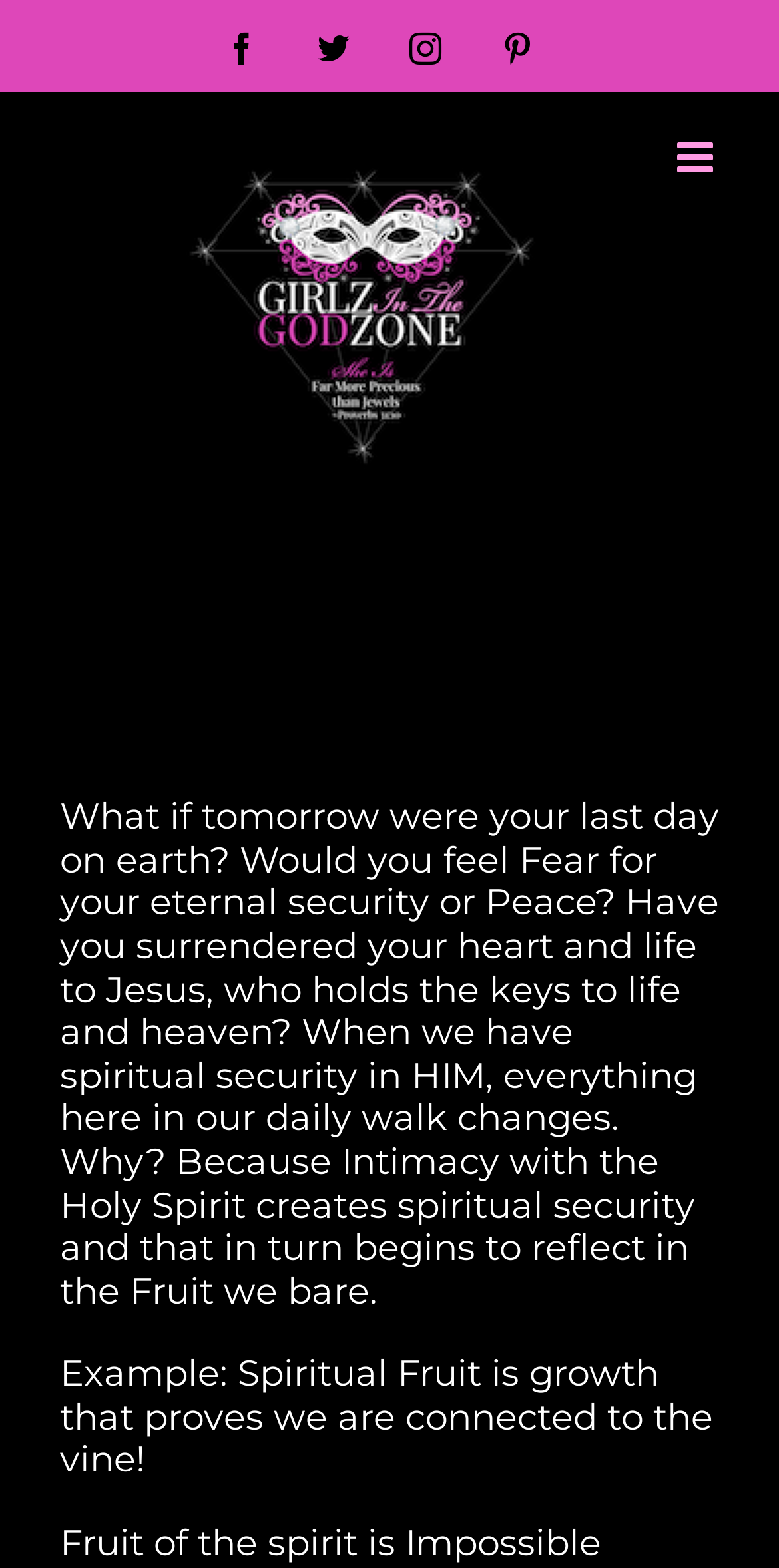Look at the image and give a detailed response to the following question: What is the purpose of the 'Toggle mobile menu' button?

The 'Toggle mobile menu' button is located at the top right corner of the webpage, with a bounding box of [0.869, 0.087, 0.923, 0.113], and its purpose is to expand the mobile menu when clicked.